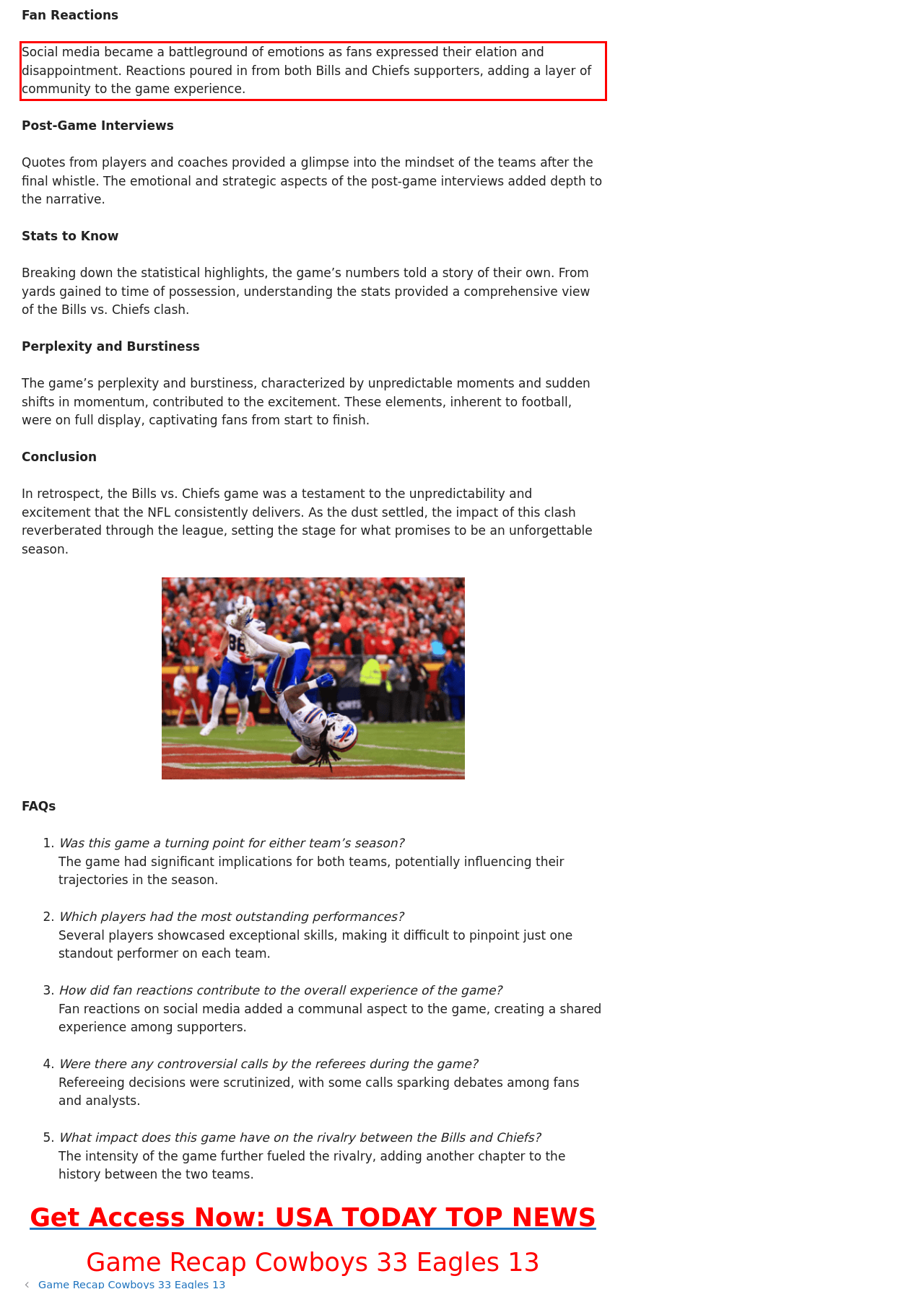Identify the text within the red bounding box on the webpage screenshot and generate the extracted text content.

Social media became a battleground of emotions as fans expressed their elation and disappointment. Reactions poured in from both Bills and Chiefs supporters, adding a layer of community to the game experience.